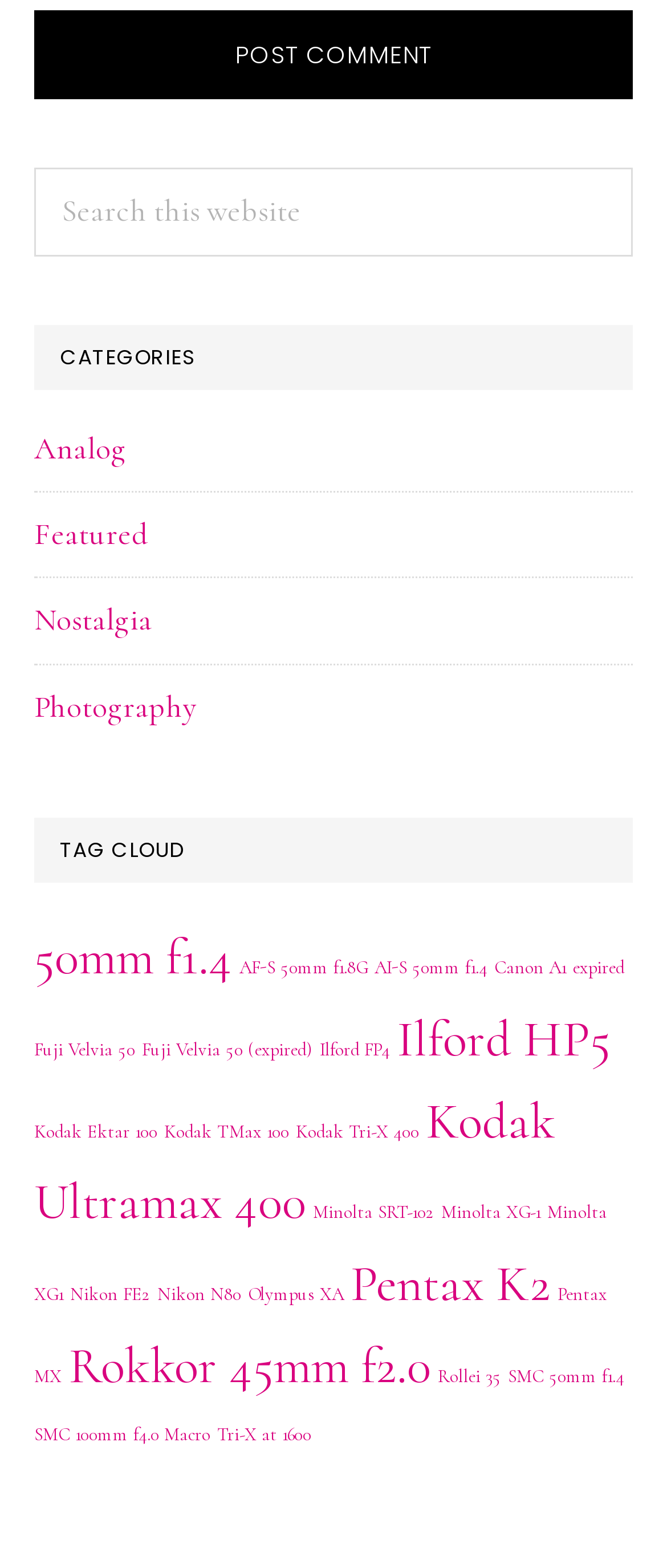Please find the bounding box coordinates (top-left x, top-left y, bottom-right x, bottom-right y) in the screenshot for the UI element described as follows: SMC 50mm f1.4

[0.762, 0.87, 0.936, 0.884]